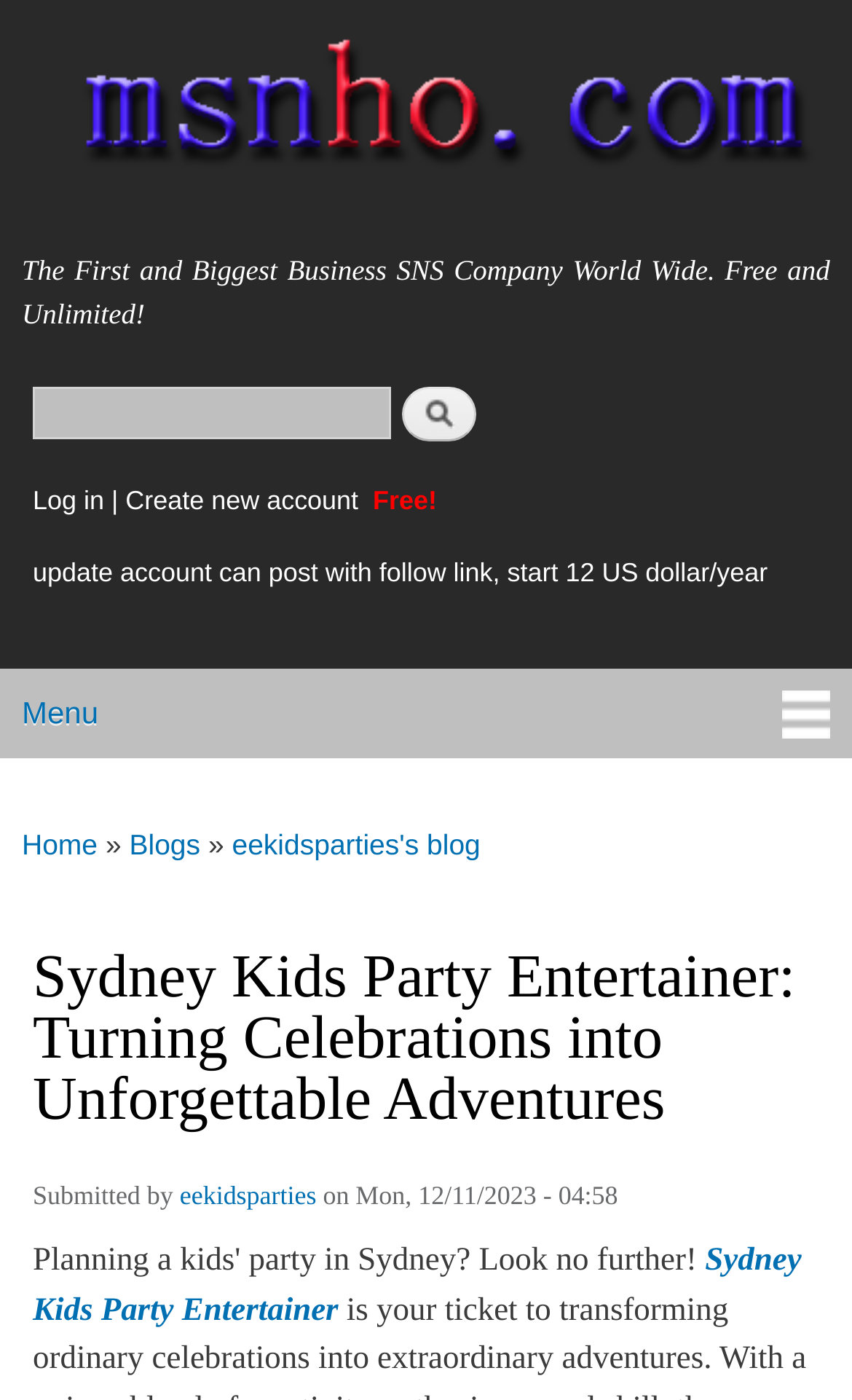Carefully observe the image and respond to the question with a detailed answer:
What is the name of the blog?

I found the answer by looking at the link element with the description 'eekidsparties's blog' which is located in the main menu section of the webpage.